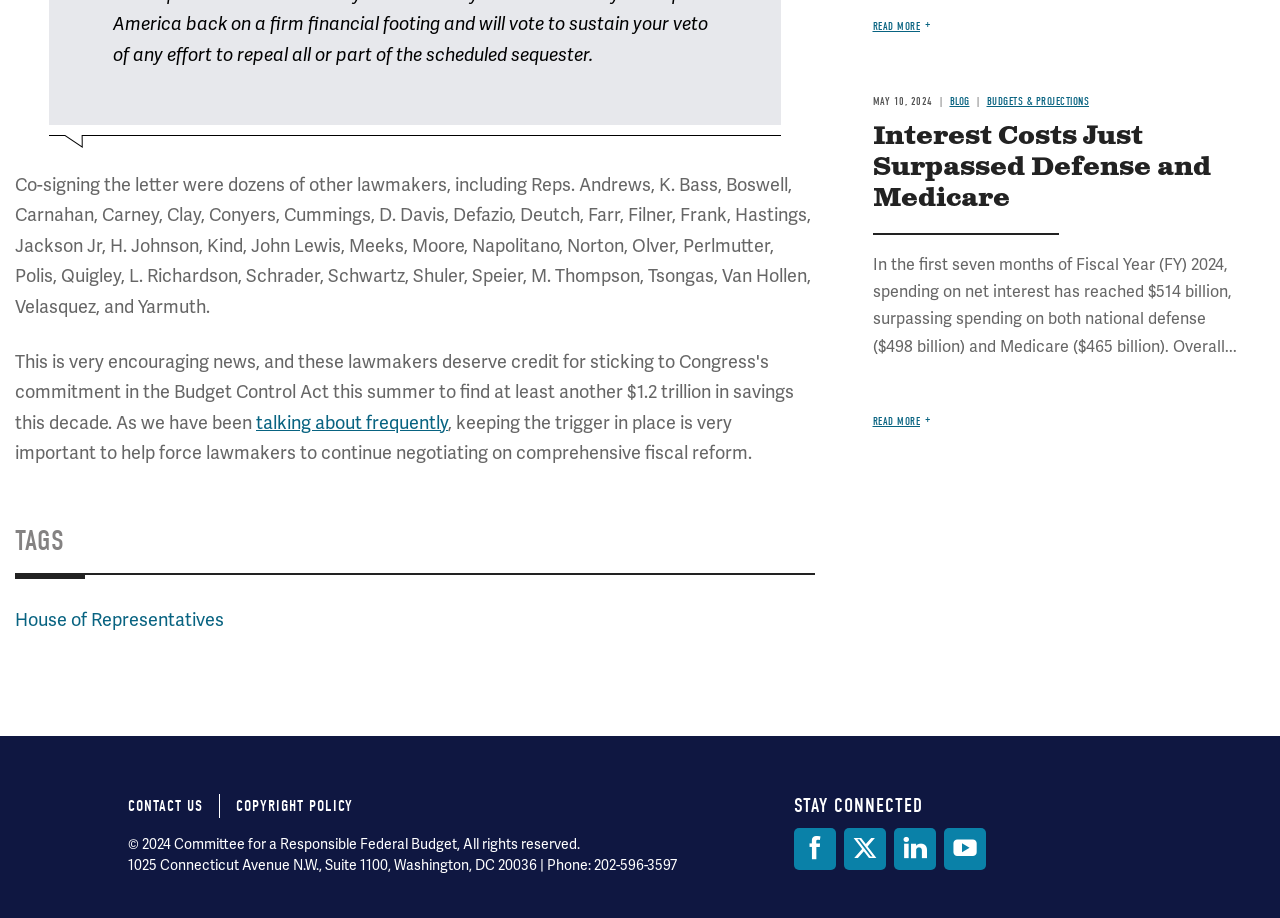Identify the bounding box coordinates of the clickable region necessary to fulfill the following instruction: "Visit the House of Representatives page". The bounding box coordinates should be four float numbers between 0 and 1, i.e., [left, top, right, bottom].

[0.012, 0.663, 0.175, 0.688]